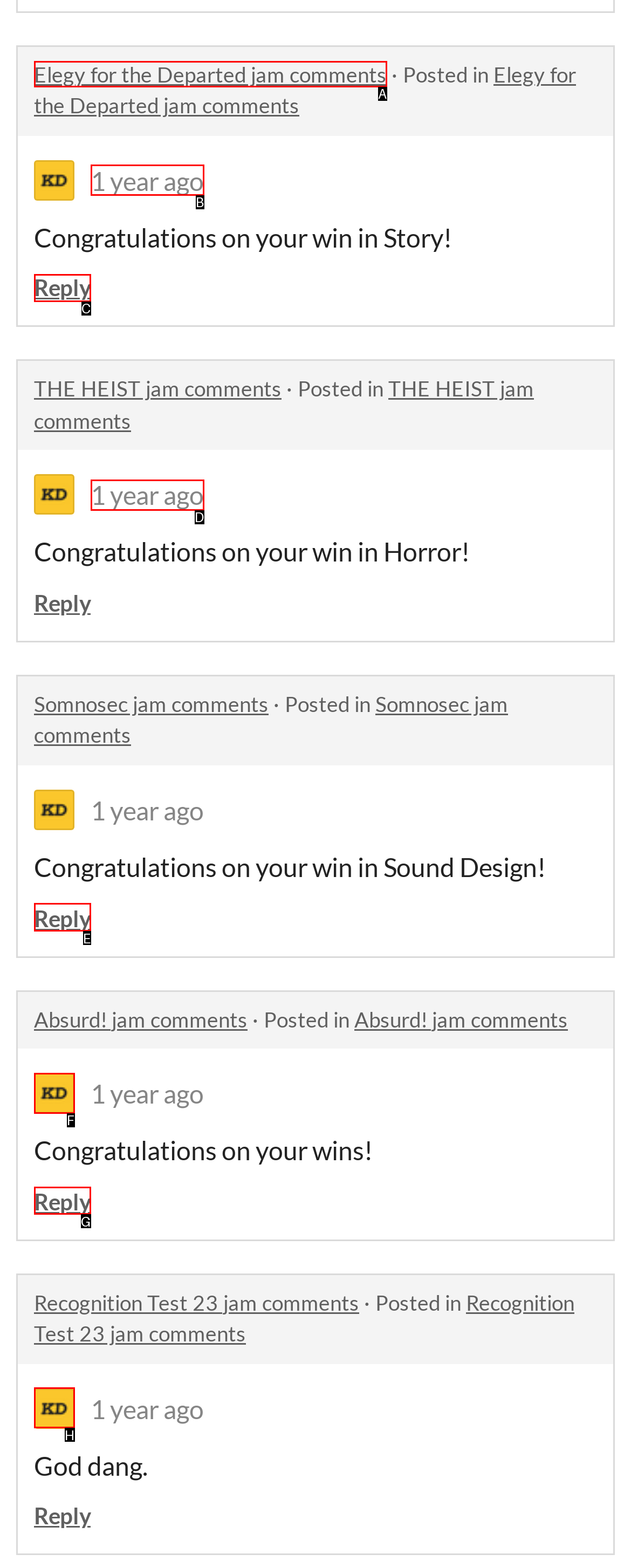Tell me which one HTML element I should click to complete the following task: Reply to a message Answer with the option's letter from the given choices directly.

E